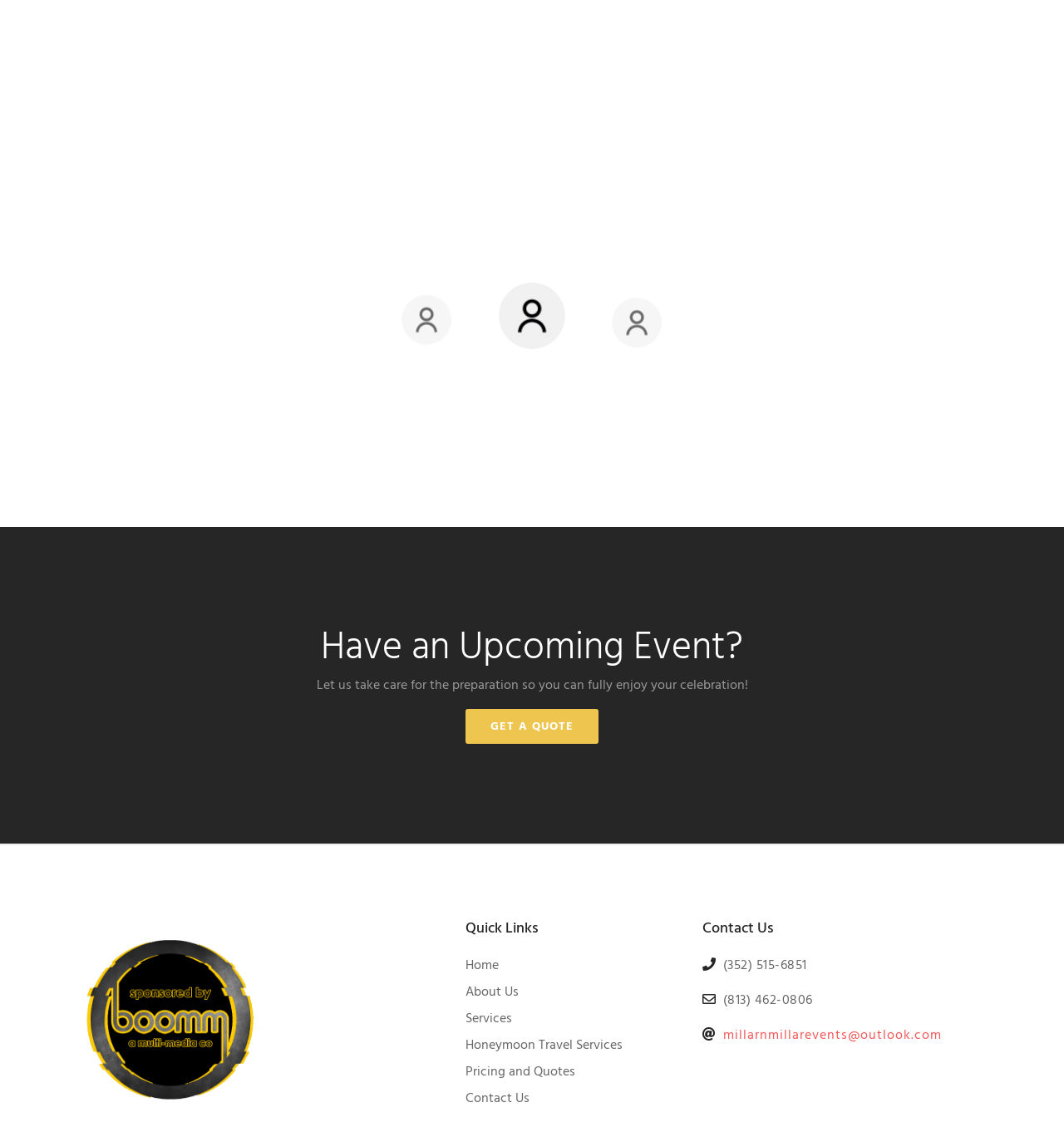Provide a short answer to the following question with just one word or phrase: What is the email address for contacting the event service?

millarnmillarevents@outlook.com